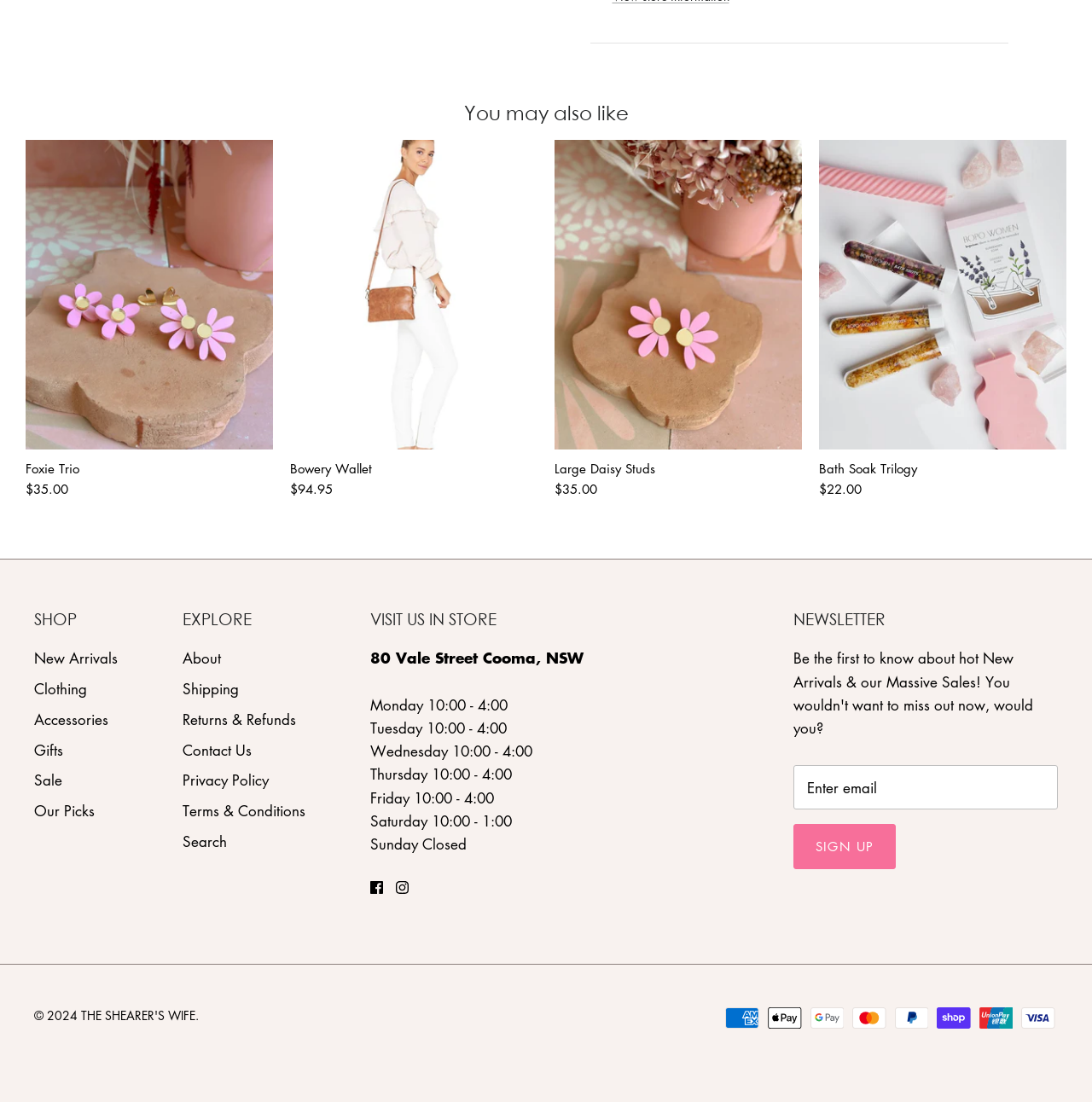Show the bounding box coordinates for the element that needs to be clicked to execute the following instruction: "Click on Foxie Trio". Provide the coordinates in the form of four float numbers between 0 and 1, i.e., [left, top, right, bottom].

[0.023, 0.127, 0.25, 0.408]